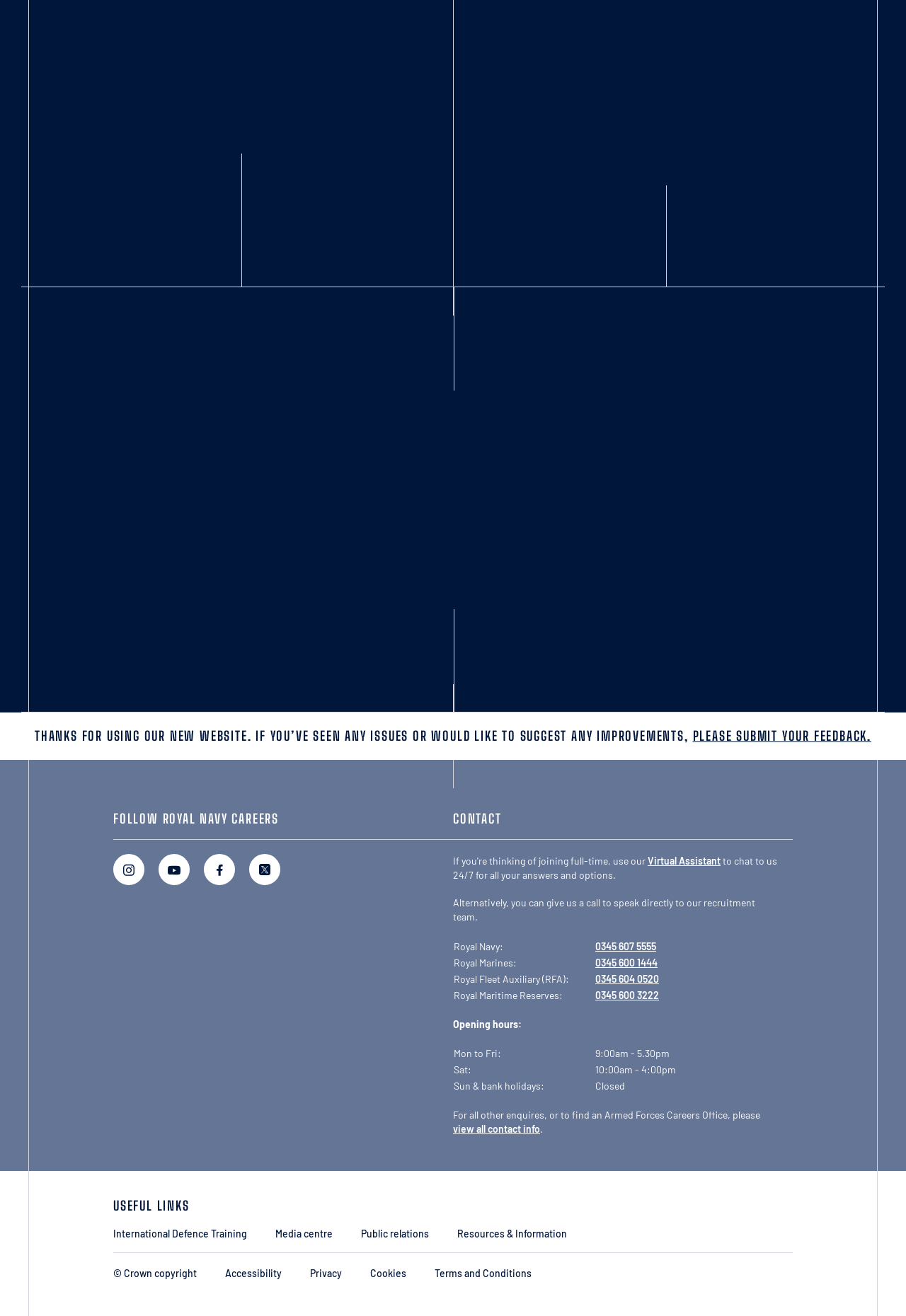Find the bounding box coordinates of the clickable element required to execute the following instruction: "View all contact info". Provide the coordinates as four float numbers between 0 and 1, i.e., [left, top, right, bottom].

[0.5, 0.853, 0.596, 0.862]